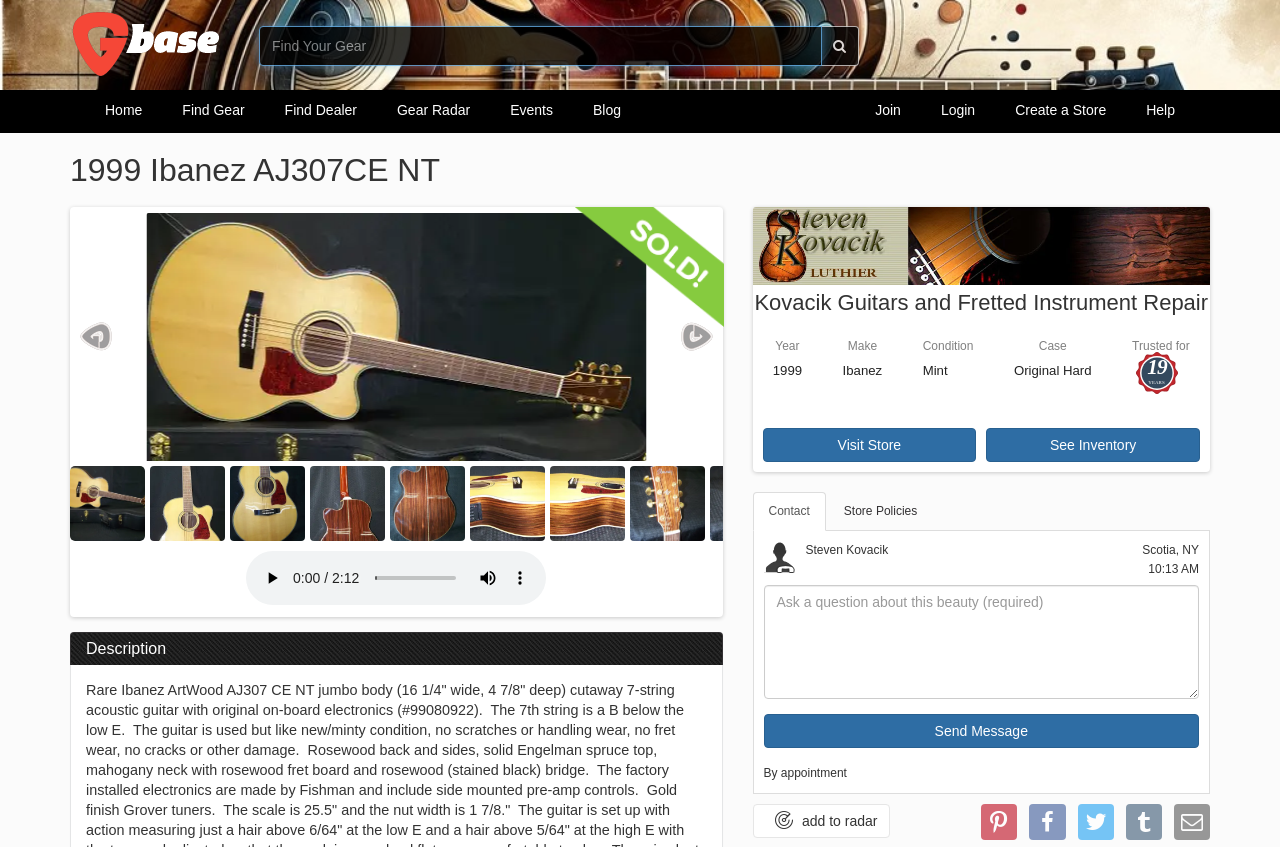What is the condition of the guitar?
Please answer the question with a single word or phrase, referencing the image.

Mint